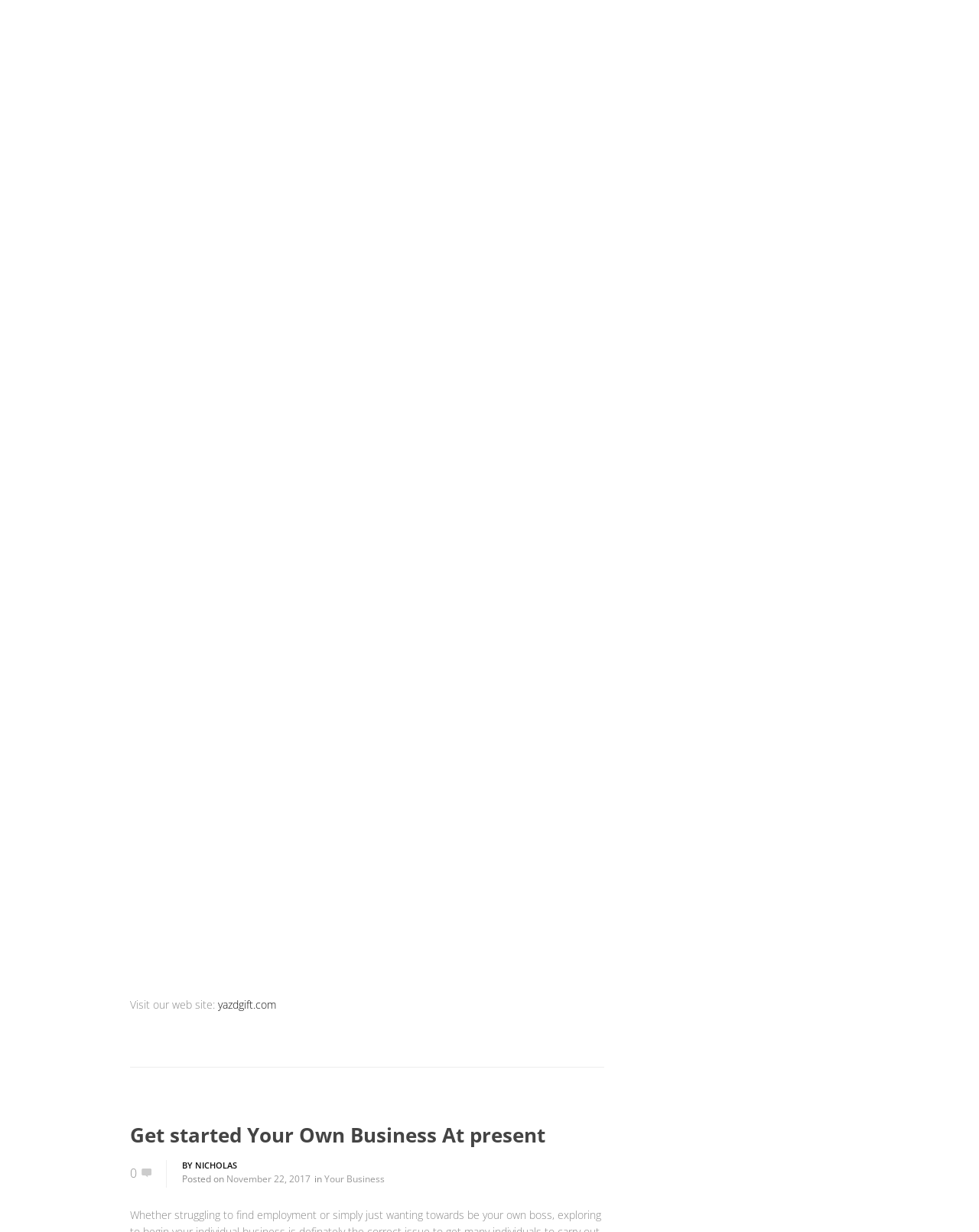Determine the bounding box coordinates of the clickable area required to perform the following instruction: "Explore the 'CATEGORIES' section". The coordinates should be represented as four float numbers between 0 and 1: [left, top, right, bottom].

[0.672, 0.523, 0.867, 0.538]